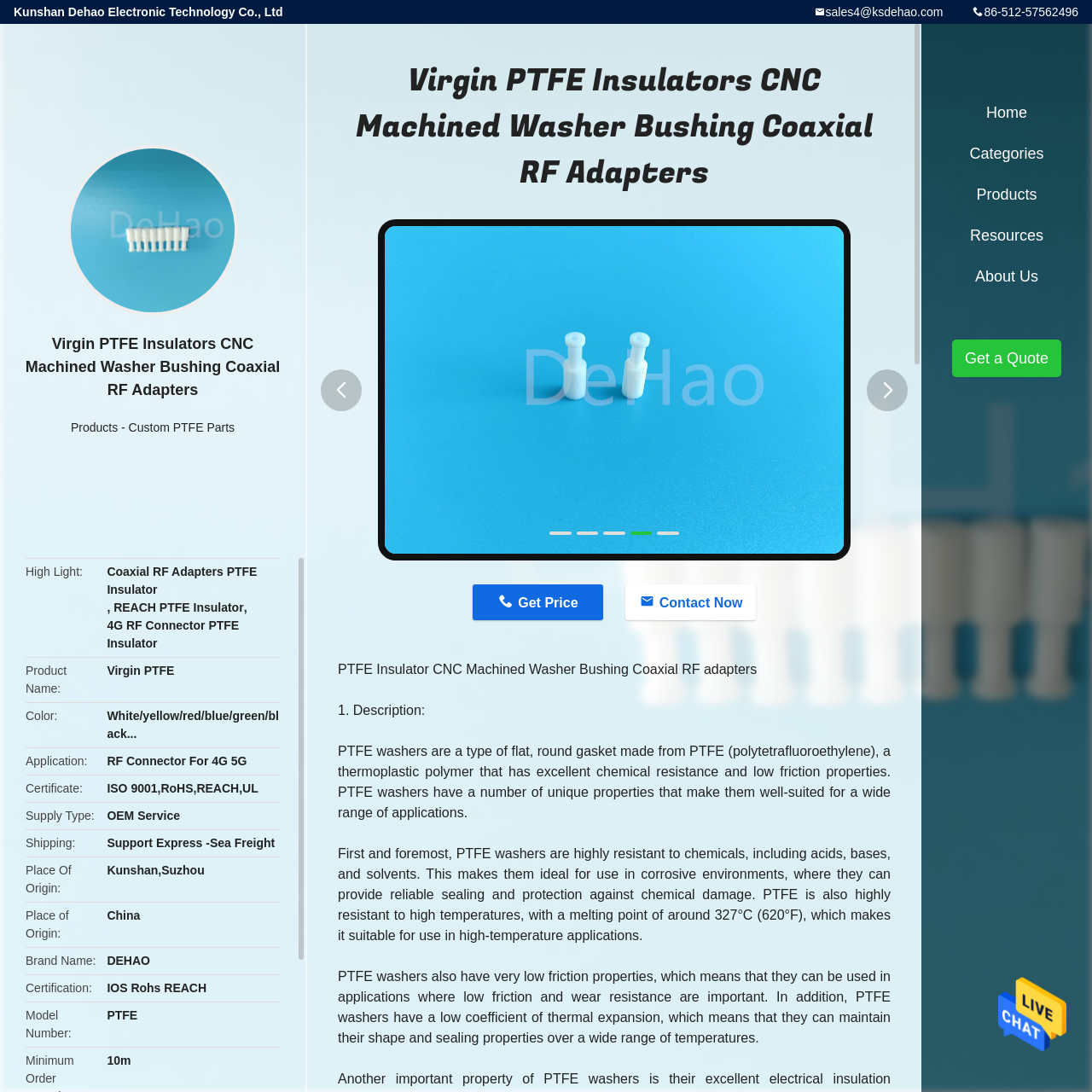What is the product name?
Please respond to the question with a detailed and informative answer.

I found the product name by looking at the section that describes the product, where it is written in a static text element.